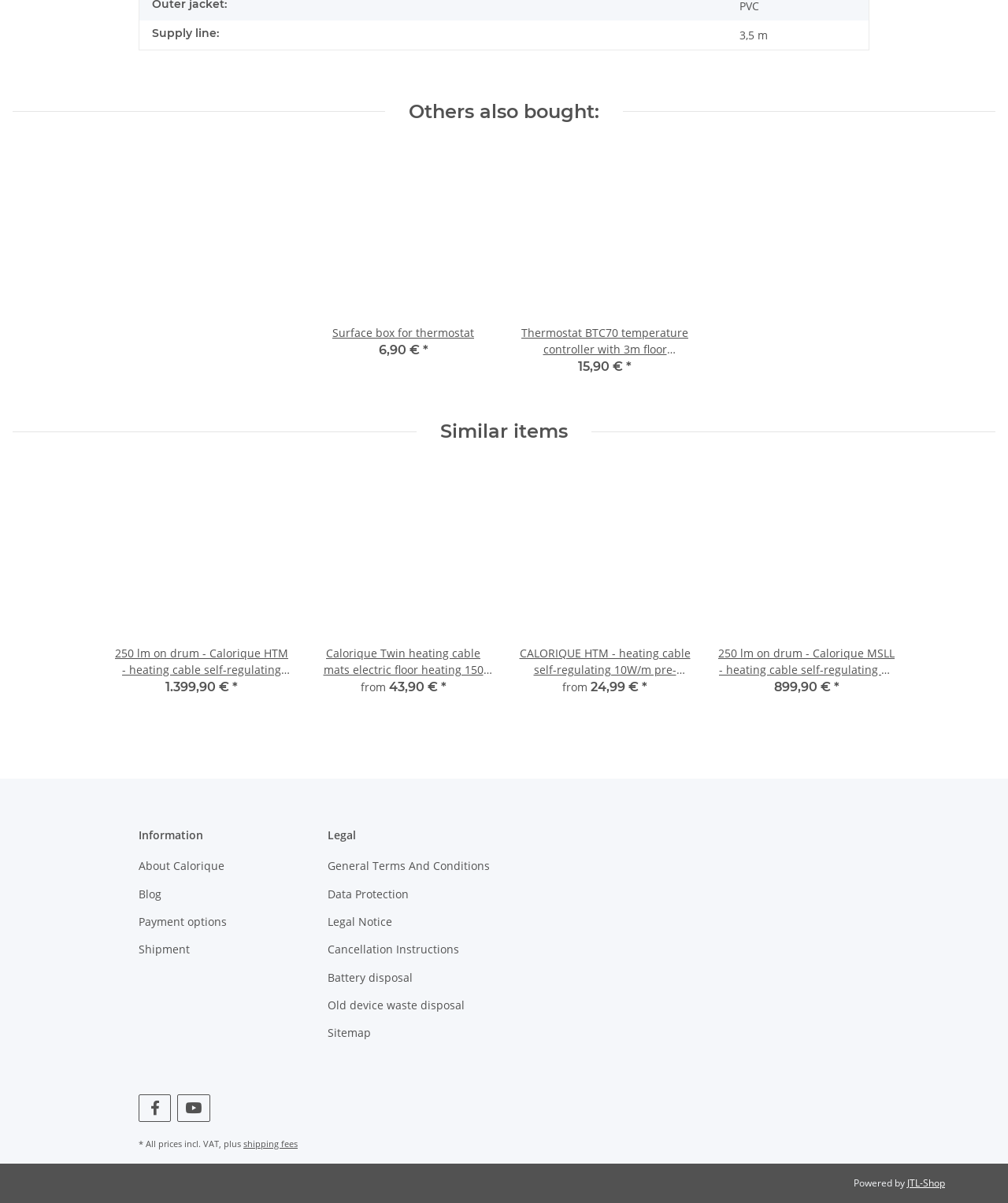What is the category of the 'Others also bought:' section?
Please provide a detailed answer to the question.

I analyzed the links and descriptions in the 'Others also bought:' section and found that they are all related to thermostats and heating cables.